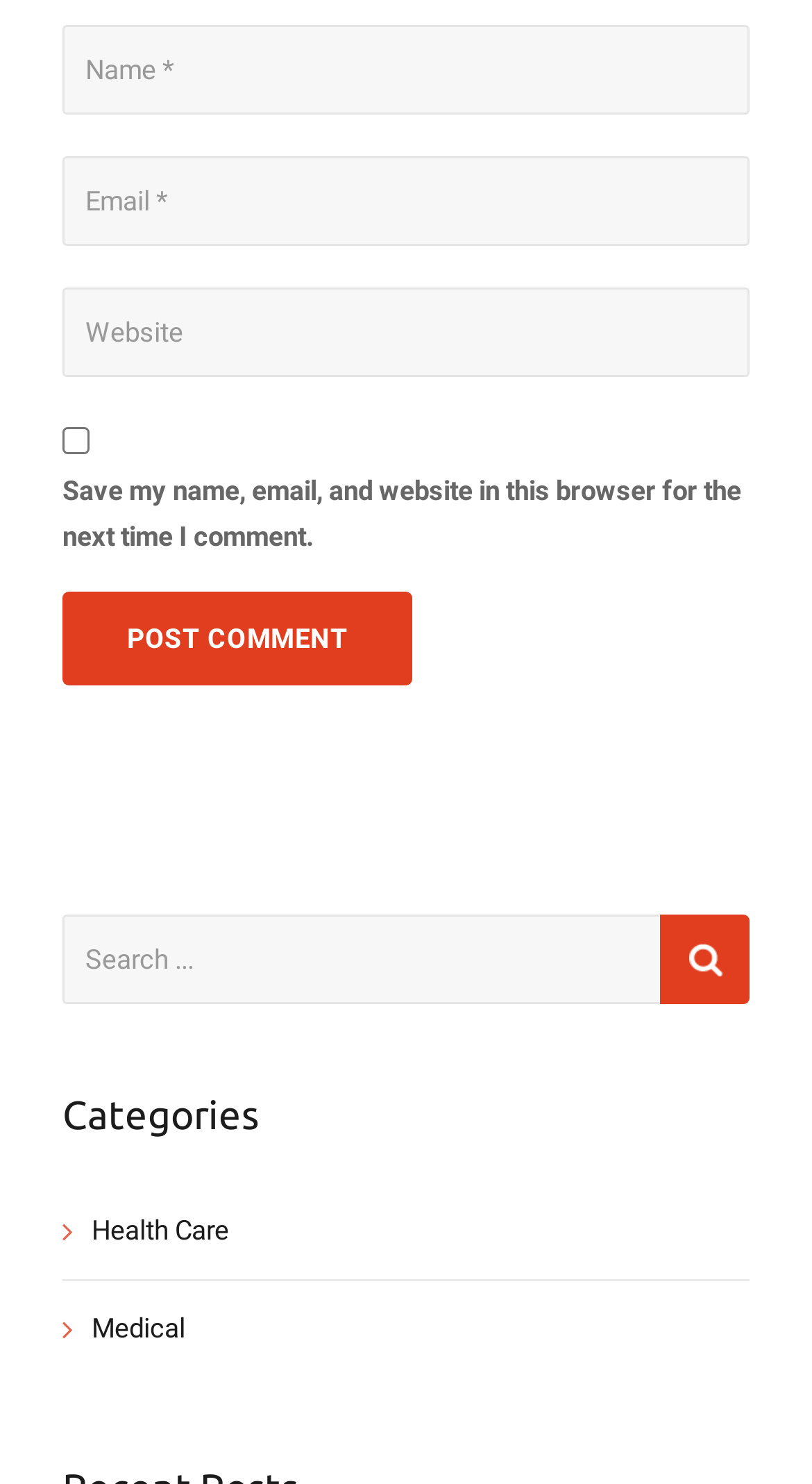What is the purpose of the checkbox?
Please provide a comprehensive answer based on the information in the image.

The checkbox is labeled 'Save my name, email, and website in this browser for the next time I comment.' which suggests that its purpose is to save the user's comment information for future use.